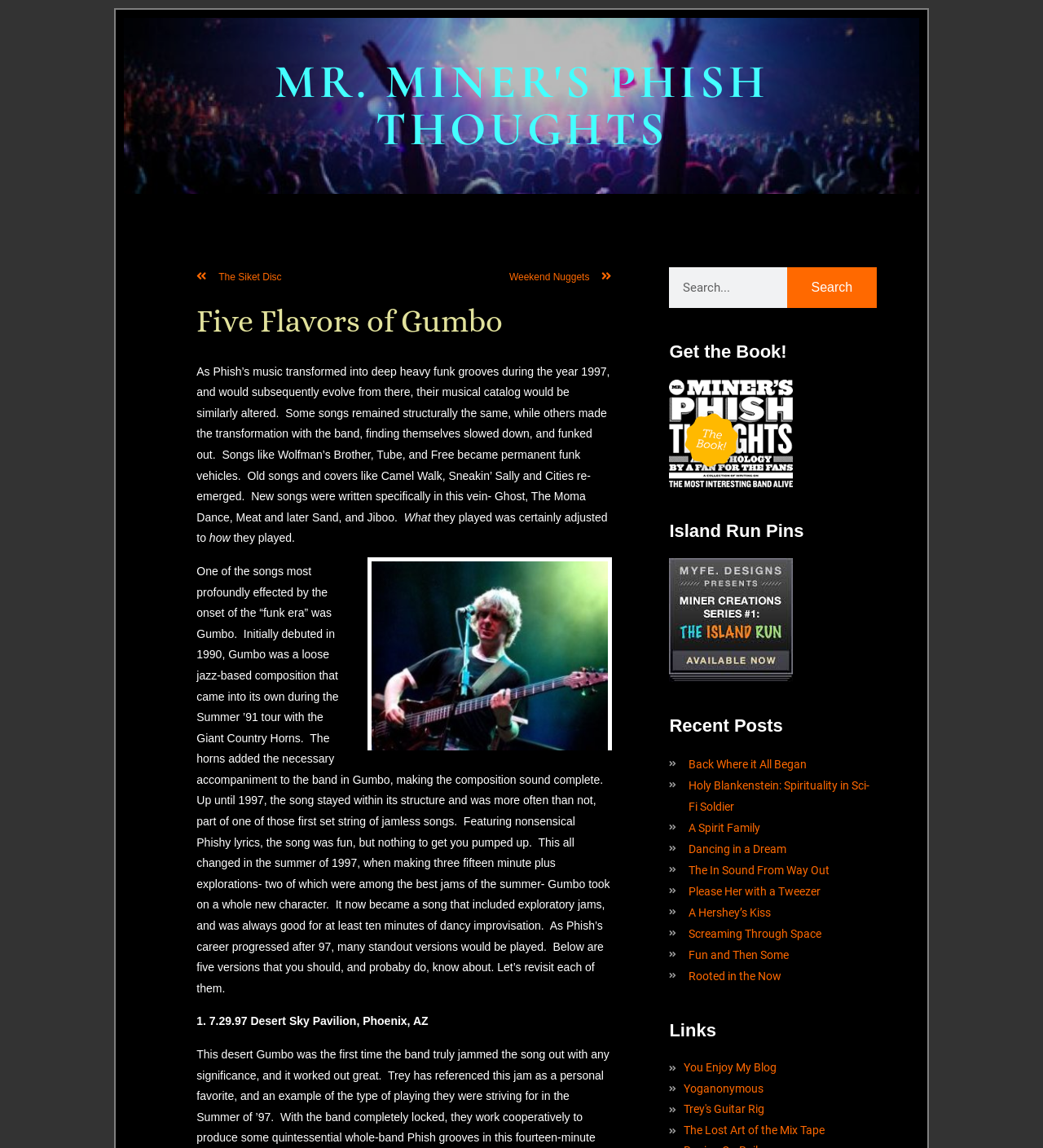Determine the bounding box coordinates of the clickable region to execute the instruction: "Search for something". The coordinates should be four float numbers between 0 and 1, denoted as [left, top, right, bottom].

[0.642, 0.233, 0.84, 0.268]